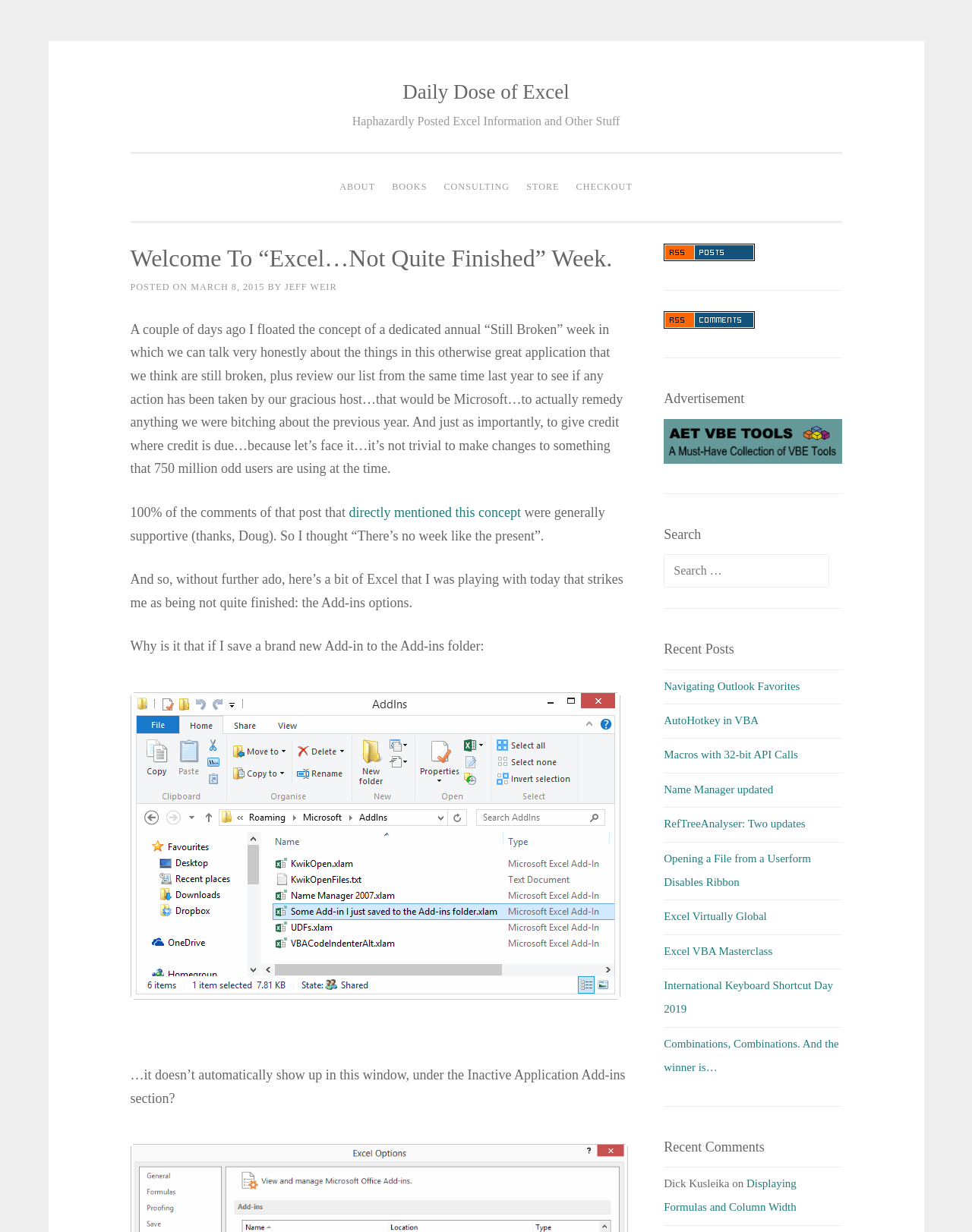Predict the bounding box for the UI component with the following description: "Jeff Weir".

[0.293, 0.229, 0.347, 0.237]